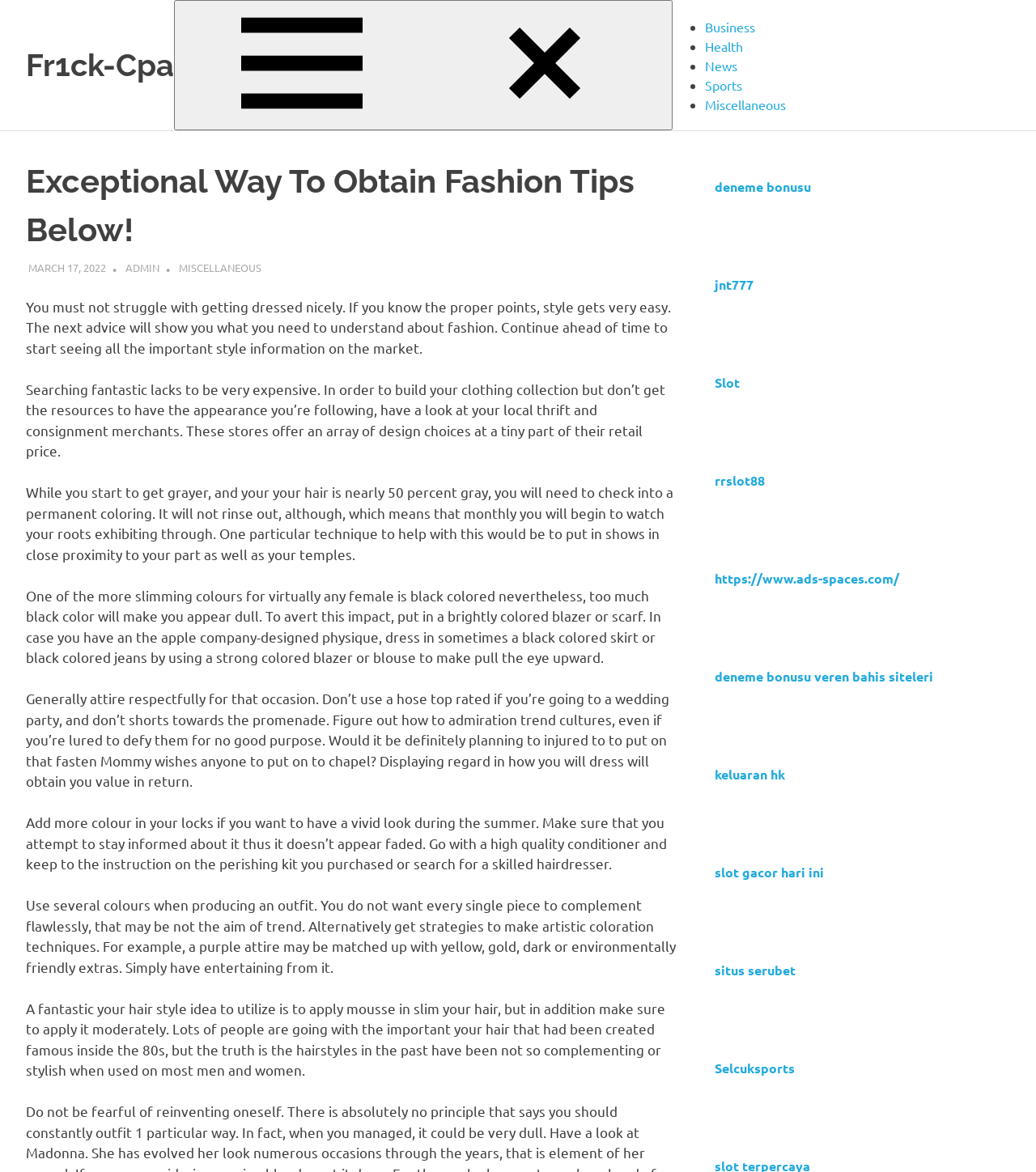Locate the bounding box coordinates of the area to click to fulfill this instruction: "Read the article about 'Exceptional Way To Obtain Fashion Tips Below!' ". The bounding box should be presented as four float numbers between 0 and 1, in the order [left, top, right, bottom].

[0.025, 0.138, 0.612, 0.212]